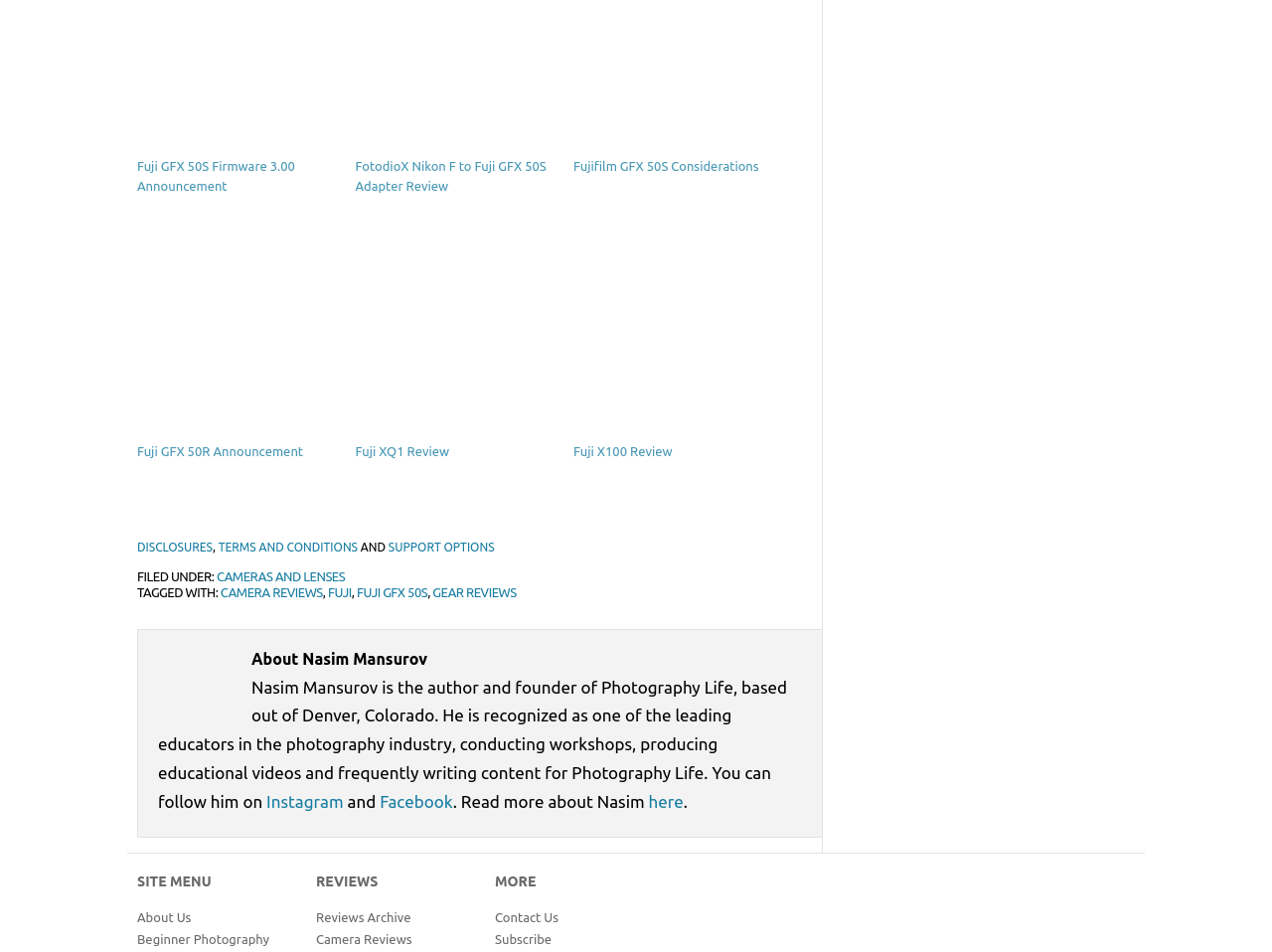What is the position of the 'Fuji X100 Review' link?
Please provide a single word or phrase in response based on the screenshot.

Below the 'Fuji X100' image